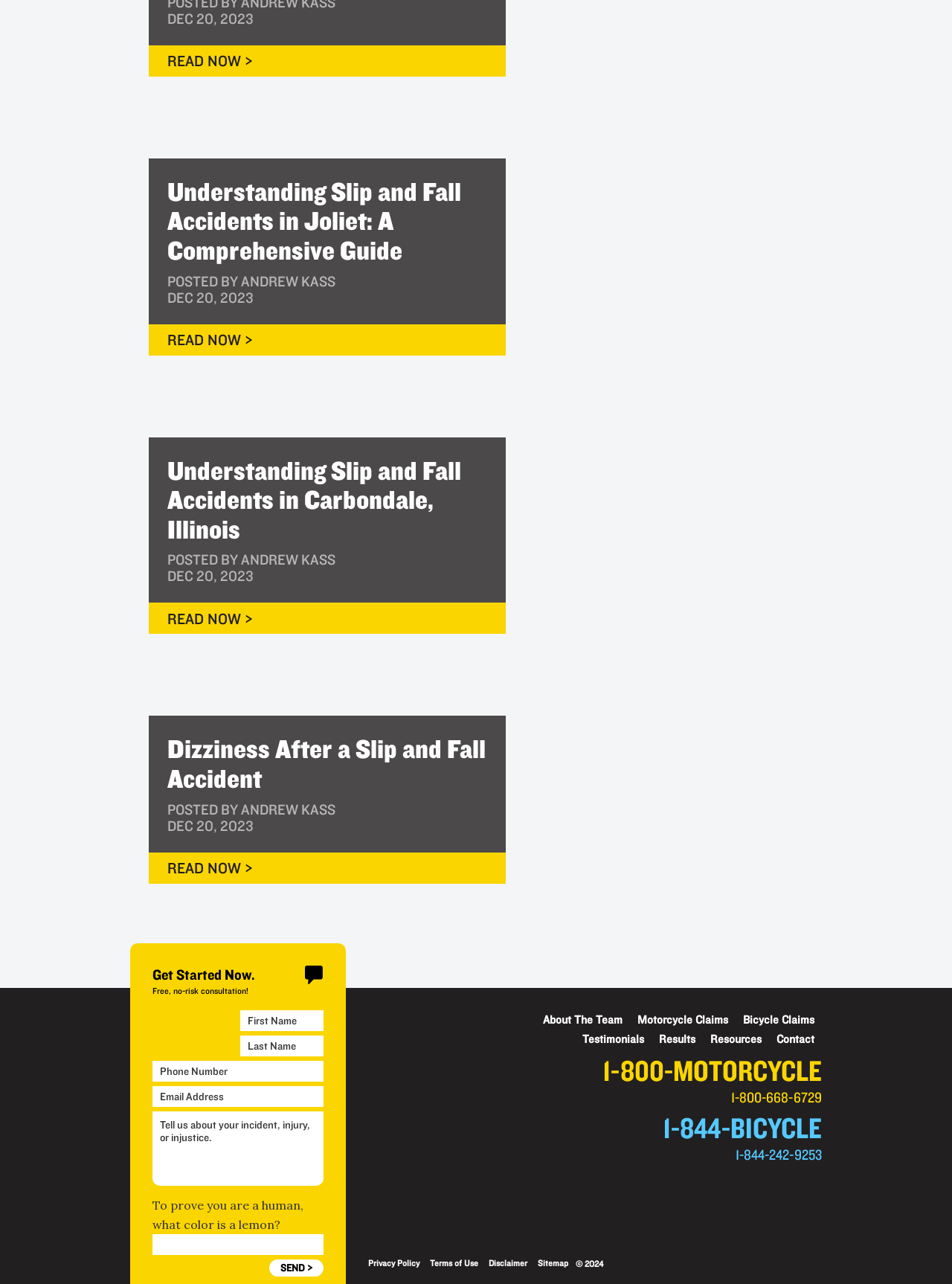Consider the image and give a detailed and elaborate answer to the question: 
What is the purpose of the form at the bottom of the webpage?

The purpose of the form at the bottom of the webpage can be inferred from its structure and the text associated with it. The form has multiple text input fields and a button labeled 'SEND >', indicating that it is a contact form for users to send a message or inquiry.